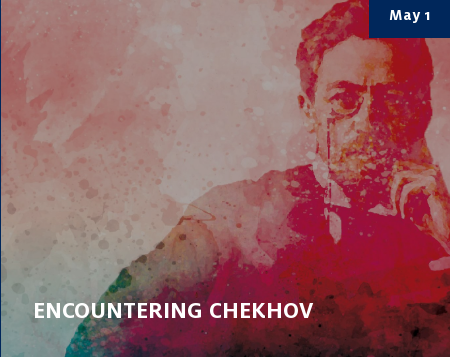What is the significance of the date 'May 1'?
Look at the image and provide a detailed response to the question.

The date 'May 1' is displayed in a bold blue box in the upper corner, indicating the significance of this particular event or exhibition centered on Chekhov’s contributions to literature.